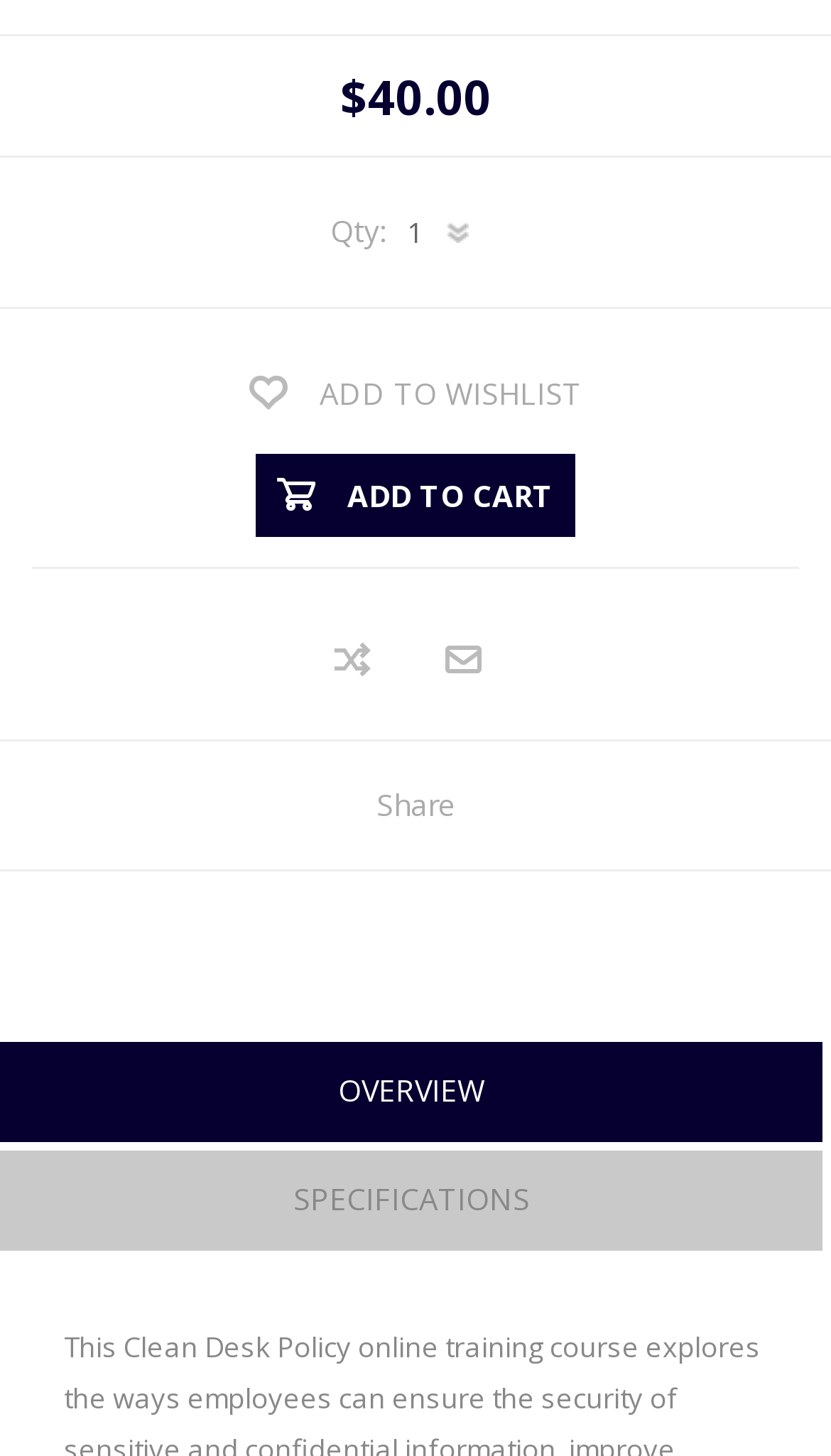What is the label of the combobox?
Based on the visual content, answer with a single word or a brief phrase.

Qty: